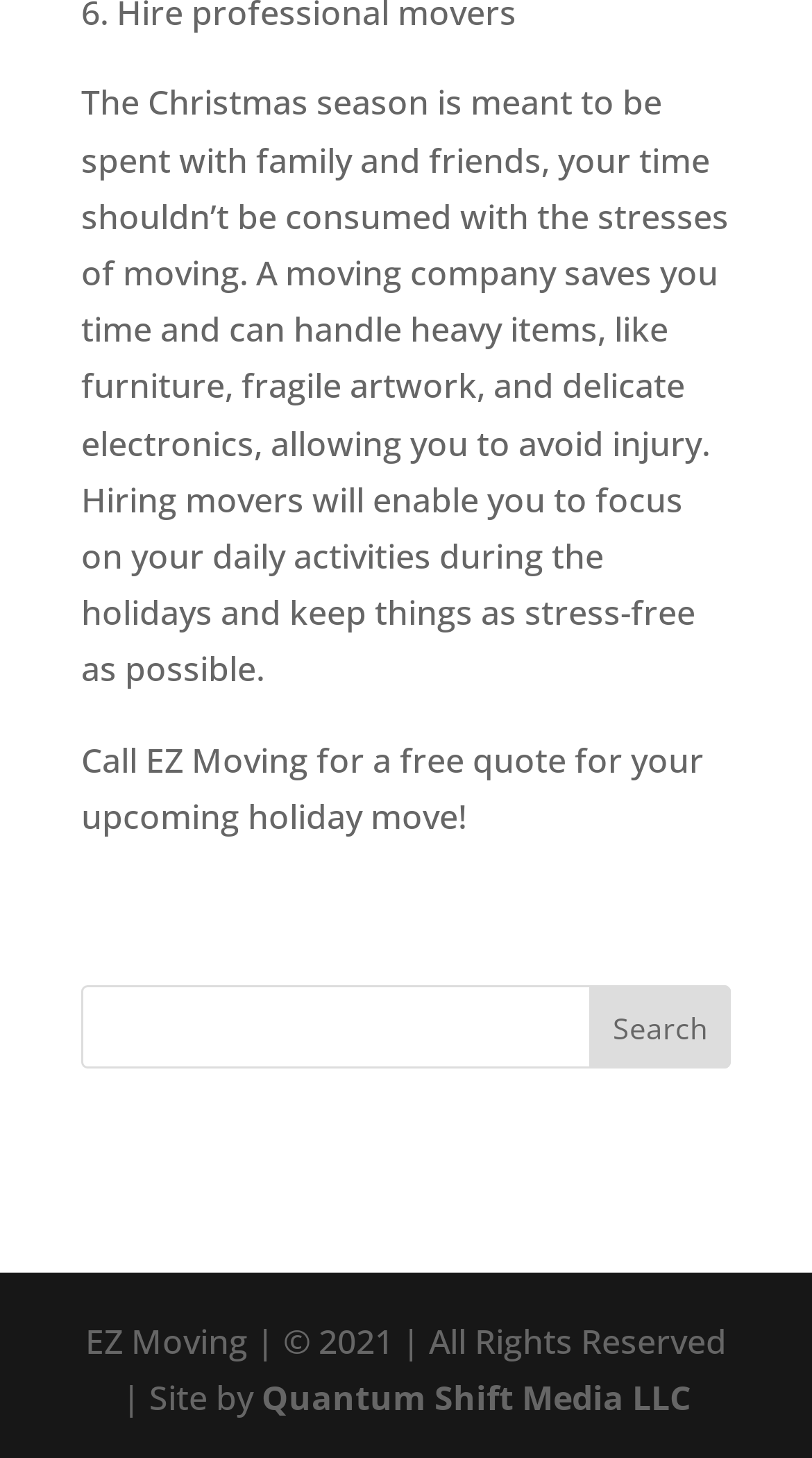Provide the bounding box coordinates of the HTML element this sentence describes: "parent_node: Search name="s"".

[0.1, 0.676, 0.9, 0.733]